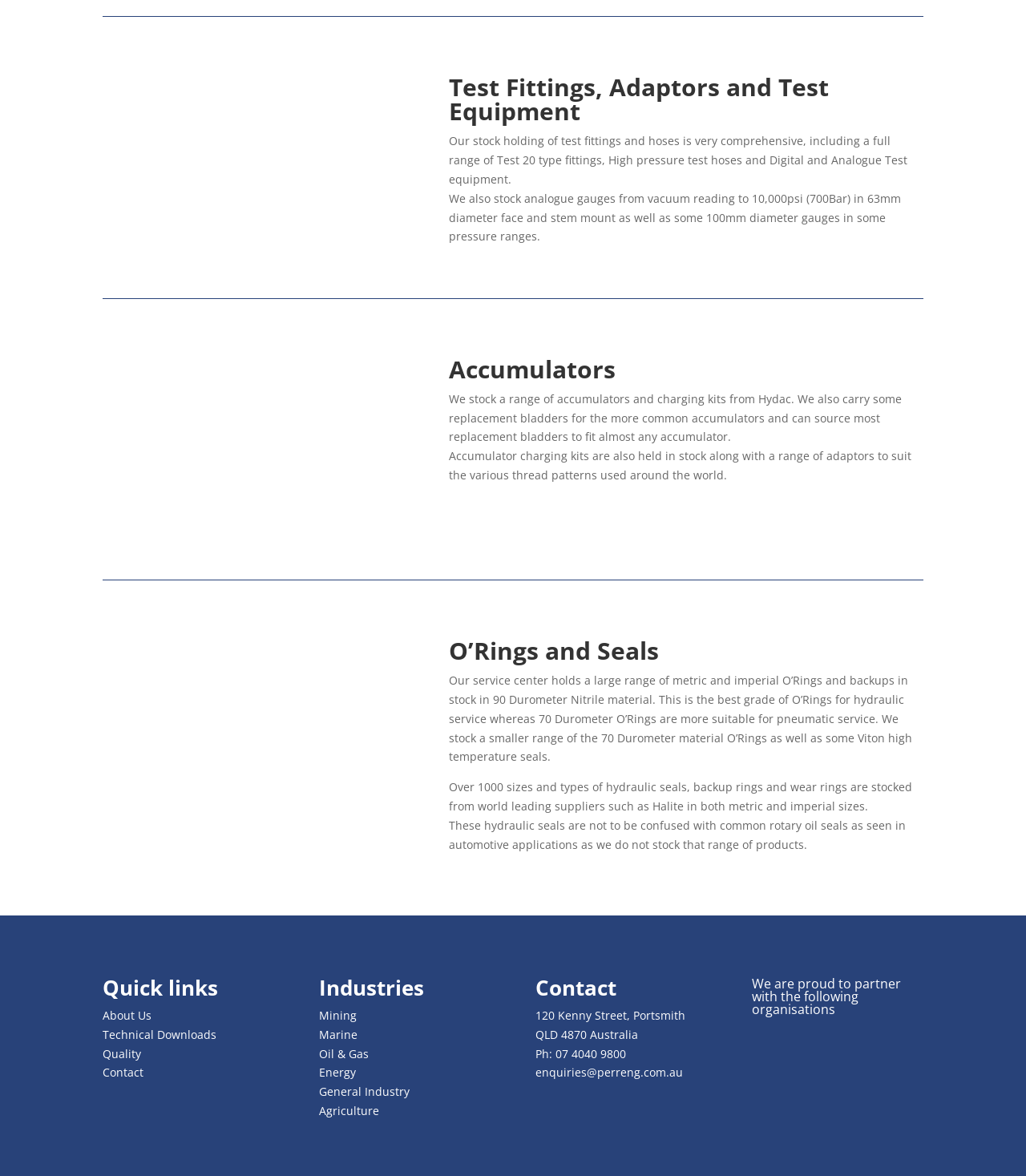What is the phone number of the company mentioned on the webpage?
Respond to the question with a well-detailed and thorough answer.

The webpage provides the contact information, including the phone number, which is '07 4040 9800'.